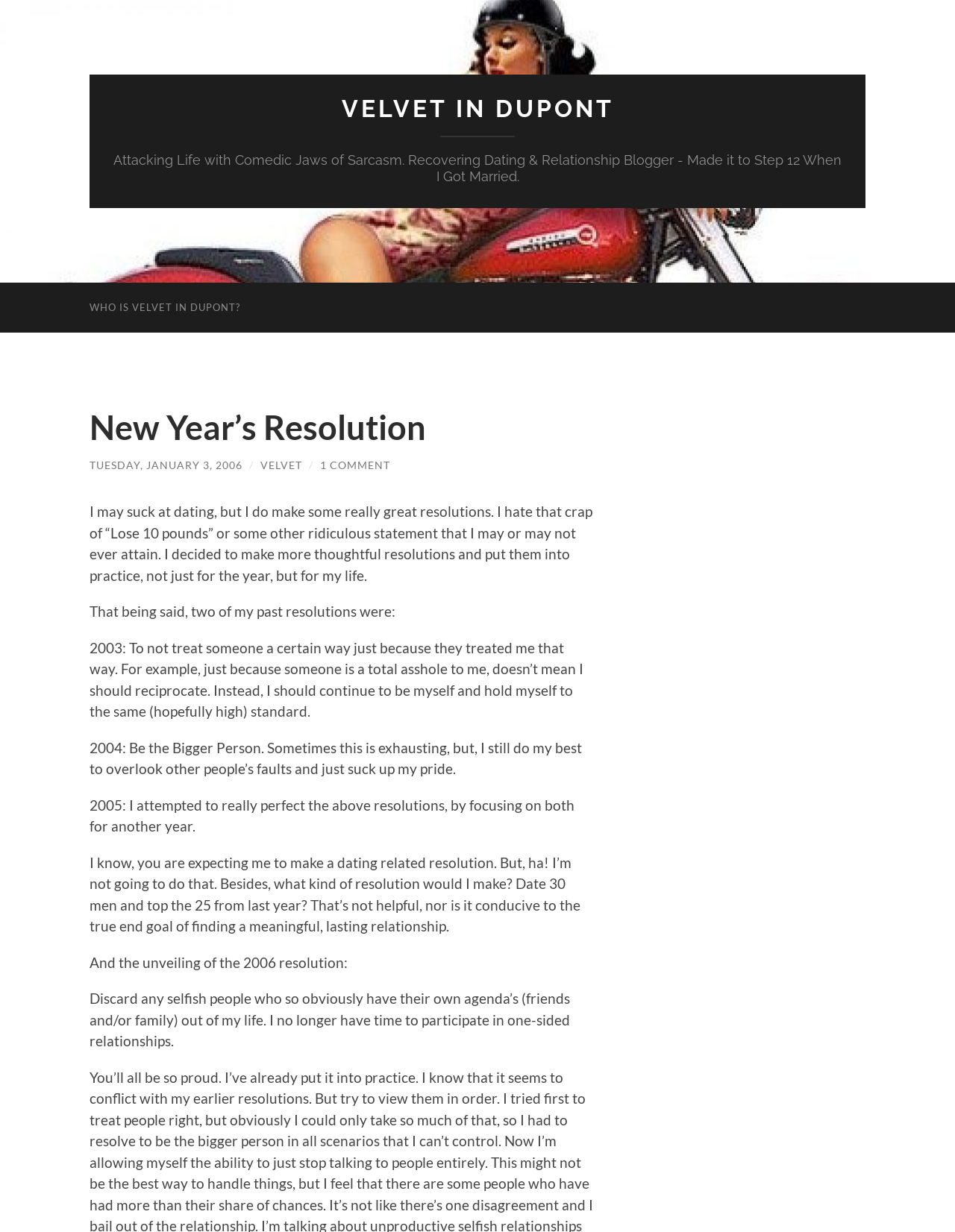What is the author's approach to dealing with difficult people?
Answer the question with just one word or phrase using the image.

Be the bigger person